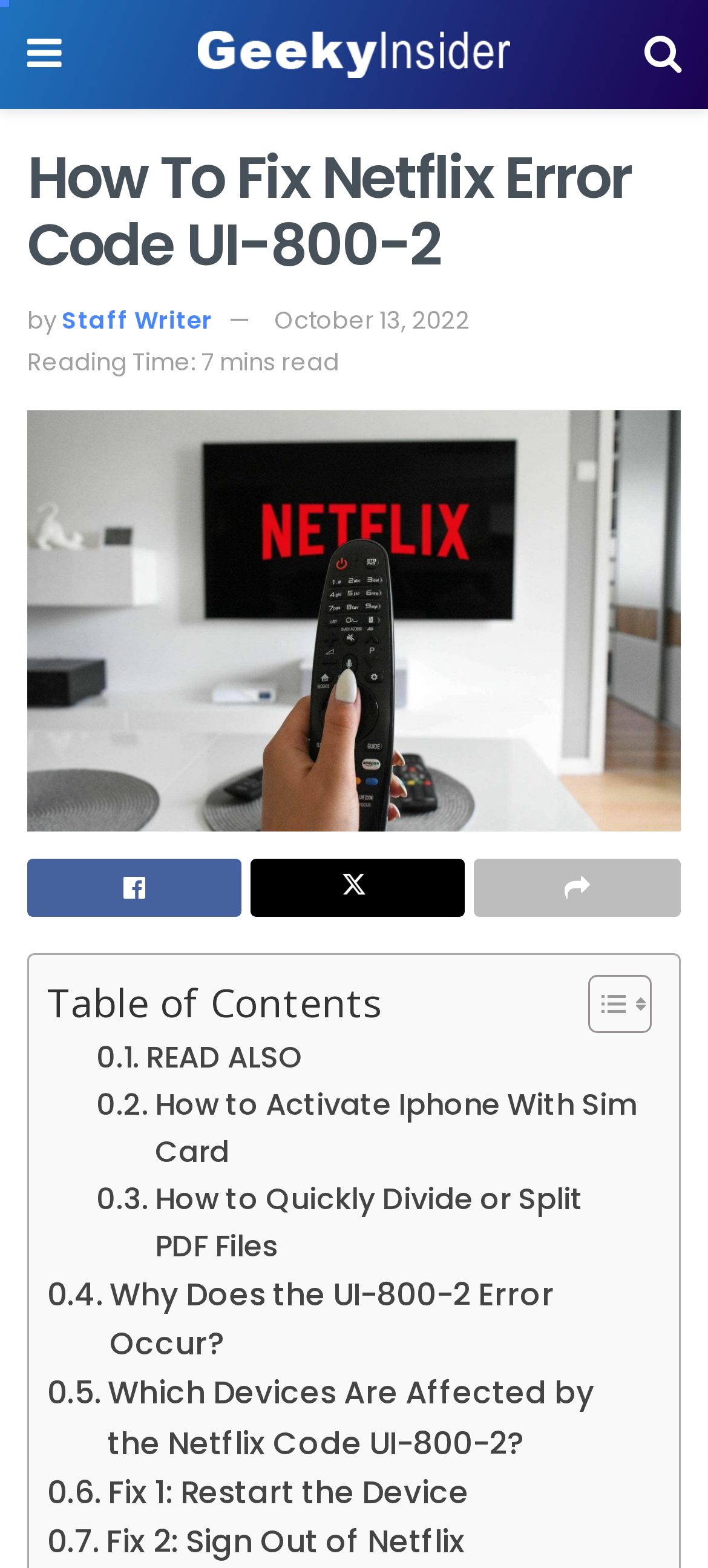Indicate the bounding box coordinates of the element that must be clicked to execute the instruction: "email someone". The coordinates should be given as four float numbers between 0 and 1, i.e., [left, top, right, bottom].

None